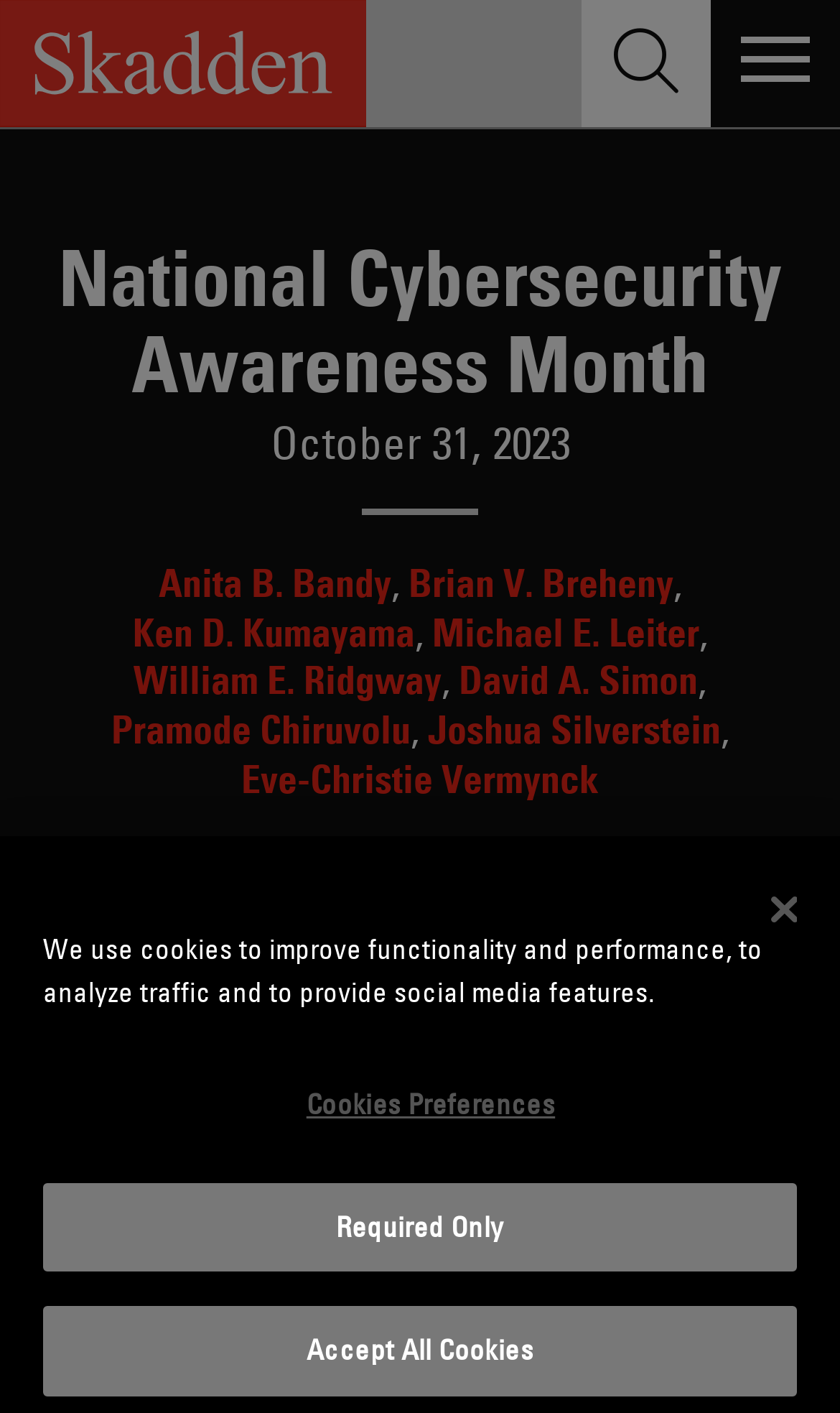Can you specify the bounding box coordinates of the area that needs to be clicked to fulfill the following instruction: "Share on Social Media"?

[0.442, 0.594, 0.558, 0.641]